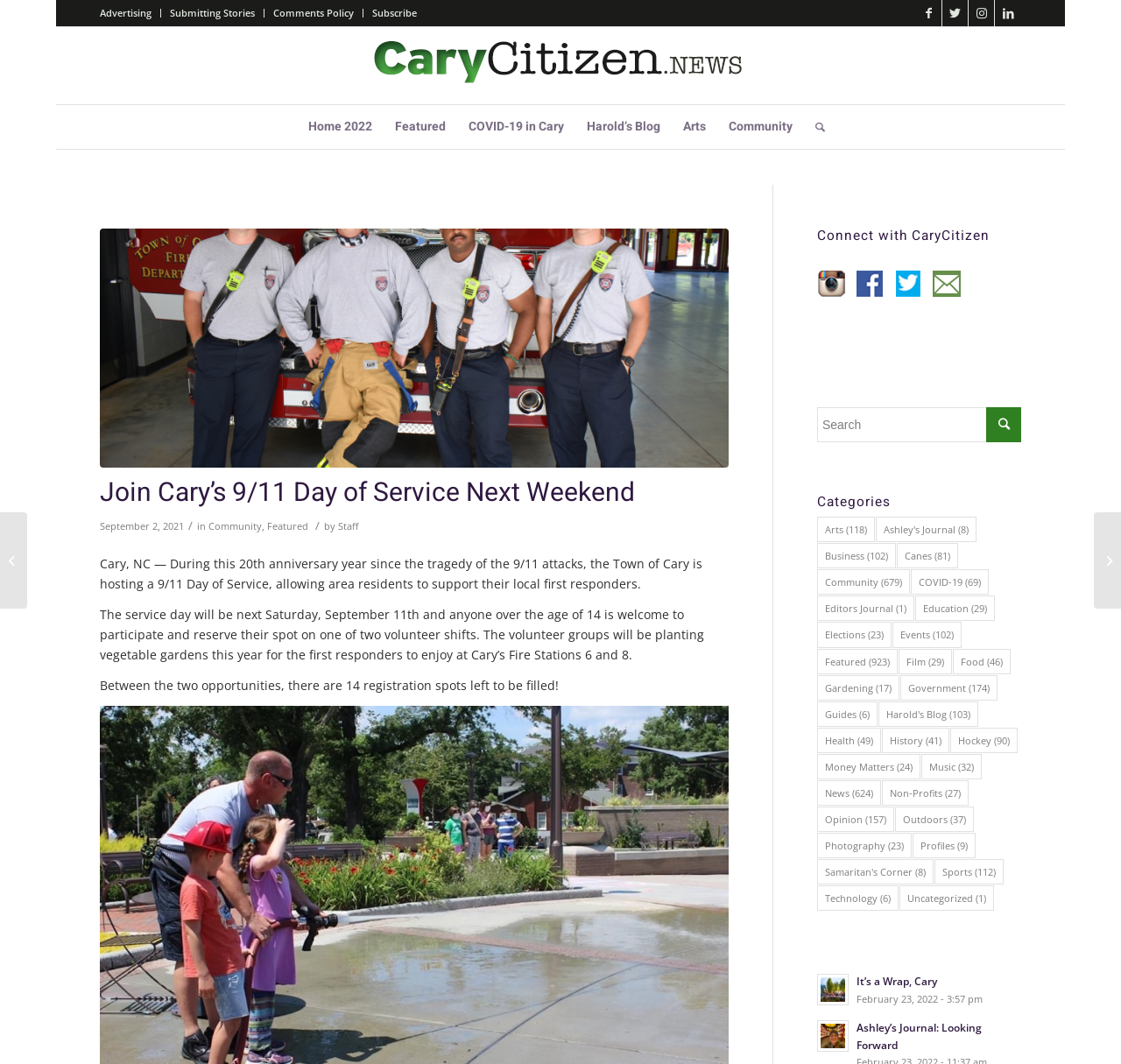Construct a comprehensive caption that outlines the webpage's structure and content.

This webpage is about the CaryCitizen, a local news and community website. At the top, there are links to social media platforms, including Facebook, Twitter, Instagram, and LinkedIn. Below these links, there is a navigation menu with options such as "Home 2022", "Featured", "COVID-19 in Cary", "Harold's Blog", "Arts", "Community", and "Search".

The main content of the webpage is an article about the 9/11 Day of Service event in Cary, North Carolina. The article is titled "Join Cary’s 9/11 Day of Service Next Weekend" and is accompanied by a time stamp indicating that it was published on September 2, 2021. The article describes the event, which is a volunteer opportunity for residents to support local first responders, and provides details about the registration process.

To the right of the article, there is a section titled "Connect with CaryCitizen" that includes links to social media platforms and a button to subscribe to the website's newsletter. Below this section, there is a search bar and a list of categories, including "Arts", "Business", "Canes", "Community", "COVID-19", and others, each with a number of items in parentheses.

The webpage has a clean and organized layout, making it easy to navigate and find relevant information.